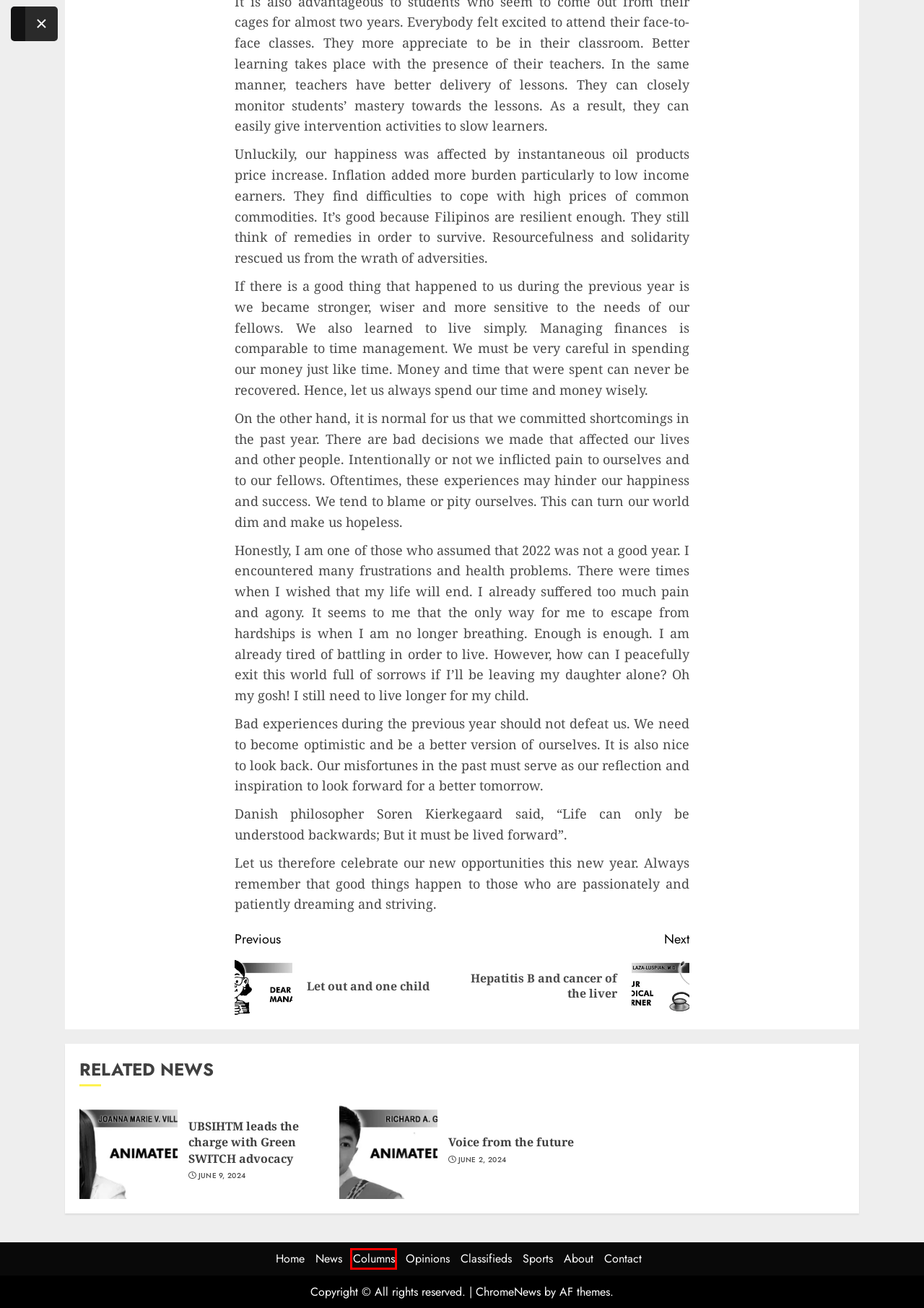Review the screenshot of a webpage which includes a red bounding box around an element. Select the description that best fits the new webpage once the element in the bounding box is clicked. Here are the candidates:
A. Let out and one child - Baguio Midland Courier
B. June, 2024 - Baguio Midland Courier
C. UBSIHTM leads the charge with Green SWITCH advocacy - Baguio Midland Courier
D. Classifieds - Baguio Midland Courier
E. Columns - Baguio Midland Courier
F. News - Baguio Midland Courier
G. Hepatitis B and cancer of the liver - Baguio Midland Courier
H. Editorial - Baguio Midland Courier

E